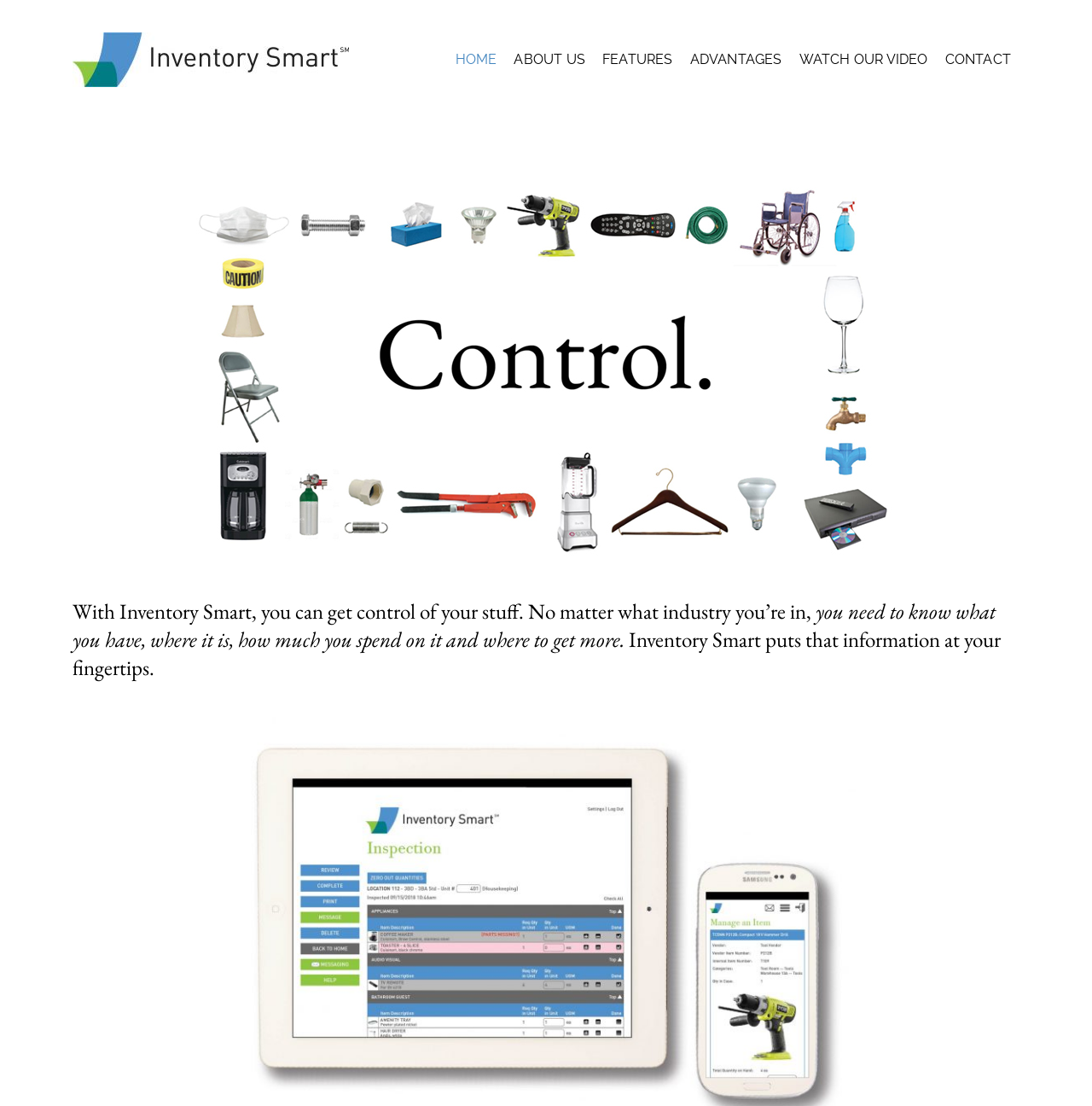What is the main purpose of Inventory Smart?
Based on the image, answer the question with a single word or brief phrase.

Get control of stuff